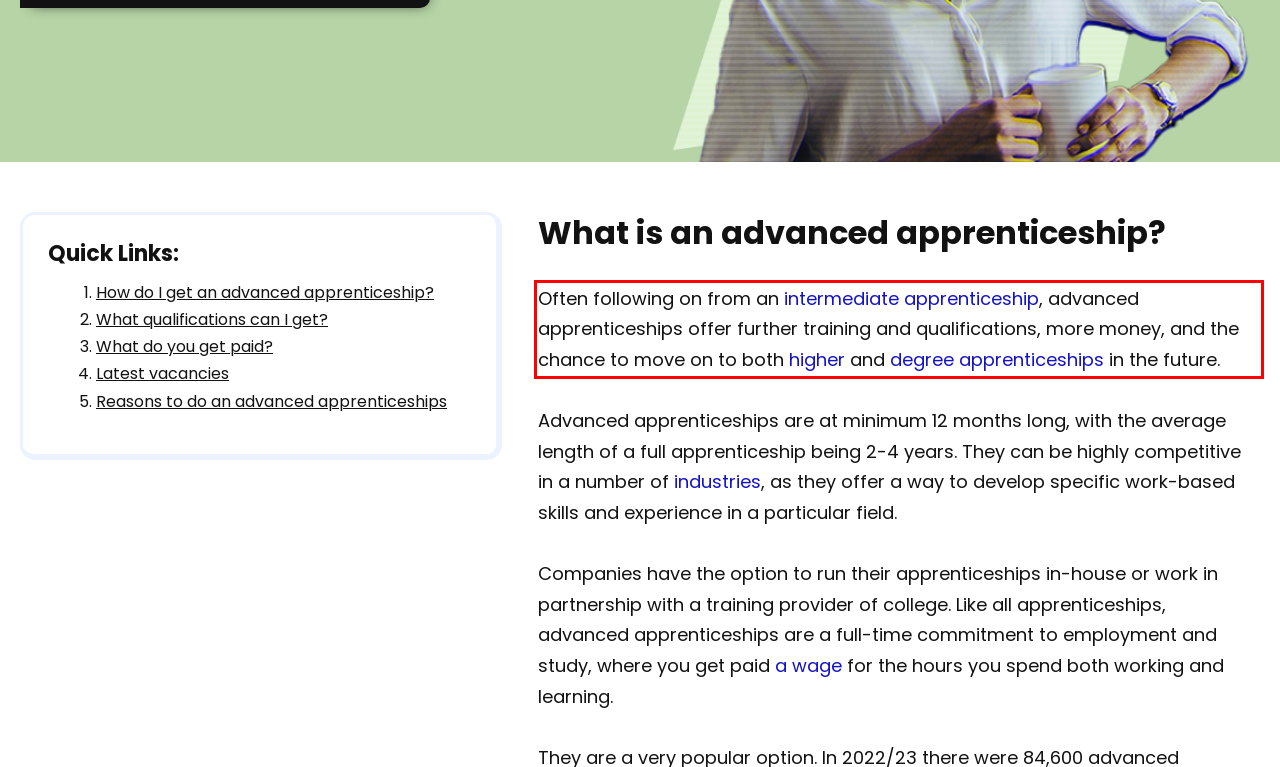You have a screenshot of a webpage where a UI element is enclosed in a red rectangle. Perform OCR to capture the text inside this red rectangle.

Often following on from an intermediate apprenticeship, advanced apprenticeships offer further training and qualifications, more money, and the chance to move on to both higher and degree apprenticeships in the future.